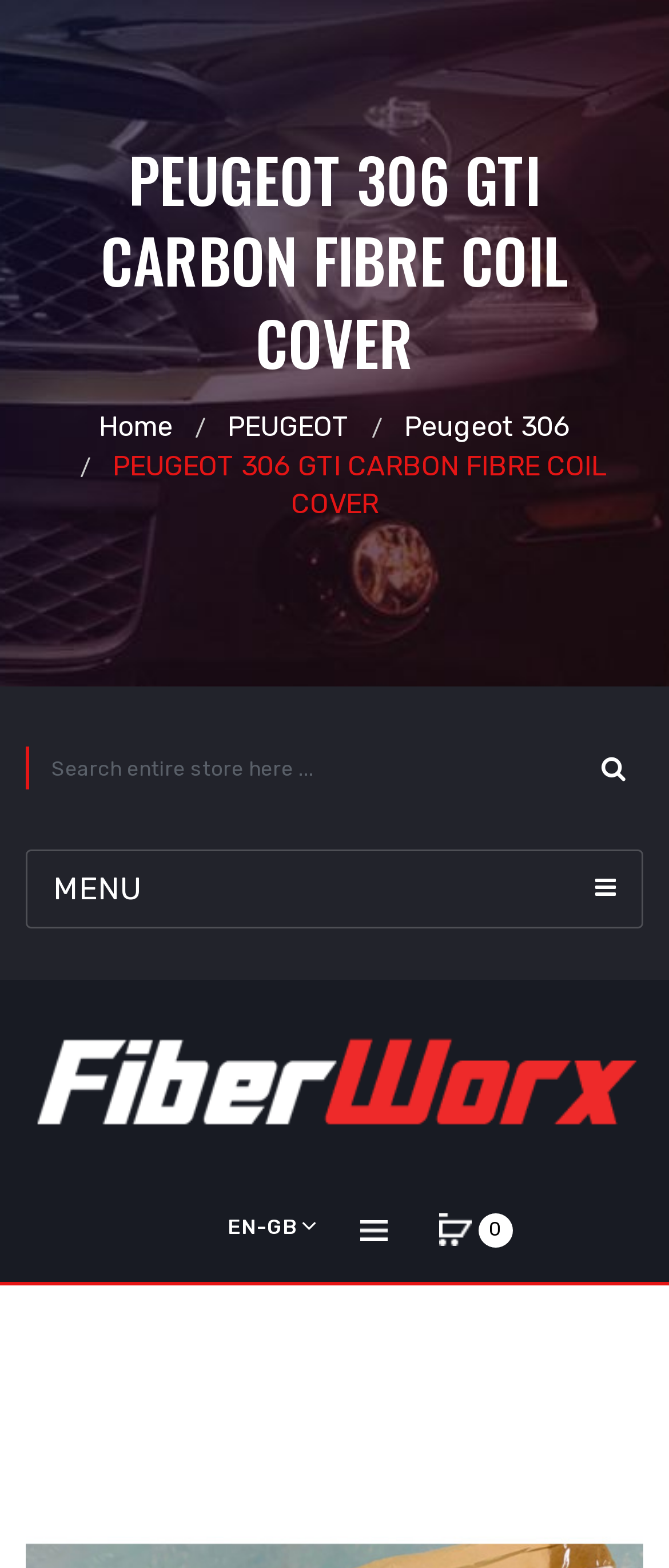What is the purpose of the textbox?
Please answer the question as detailed as possible.

The textbox has a placeholder text 'Search entire store here...', which suggests that its purpose is to allow users to search for products within the entire store.